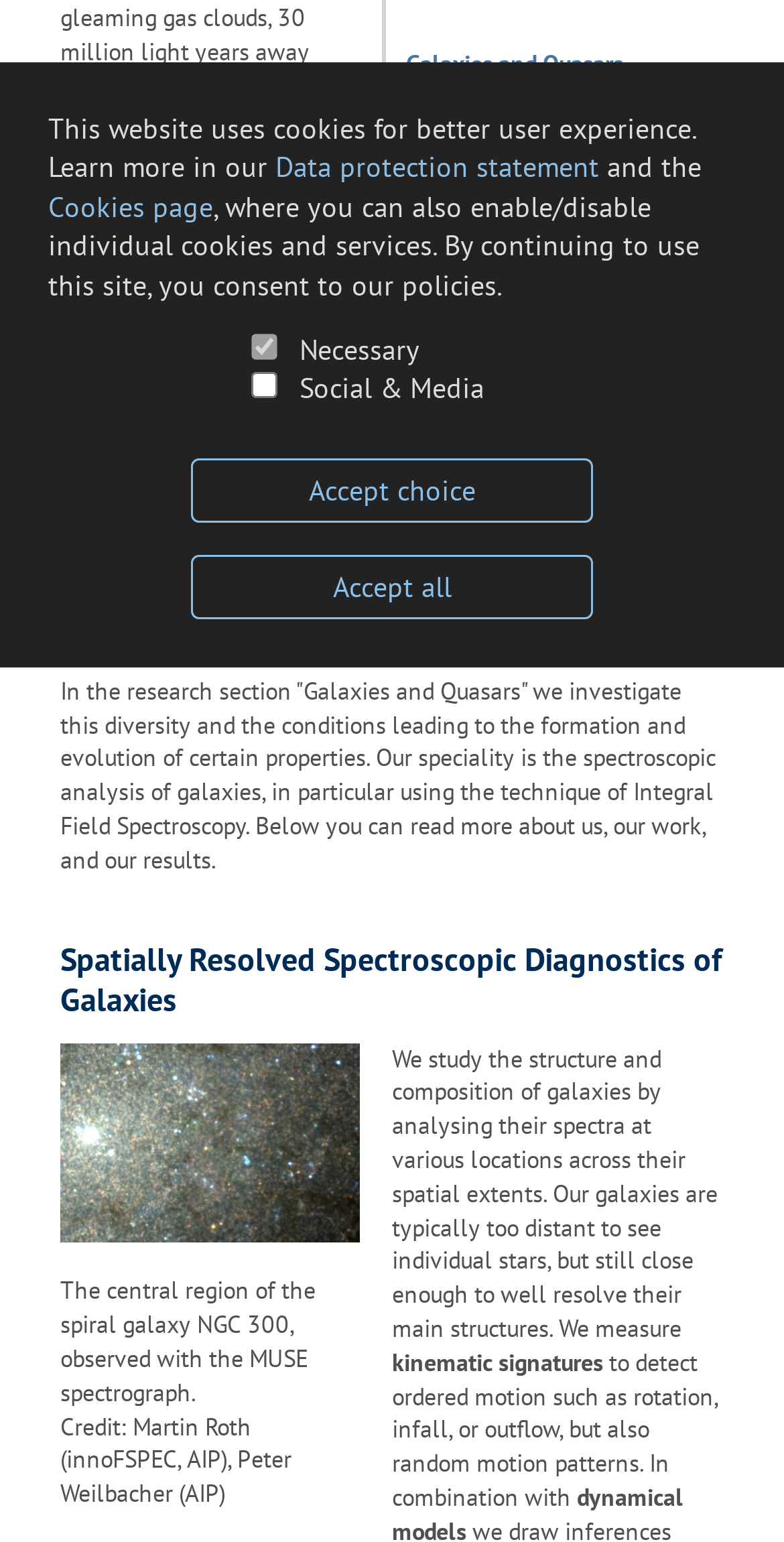Ascertain the bounding box coordinates for the UI element detailed here: "Data protection statement". The coordinates should be provided as [left, top, right, bottom] with each value being a float between 0 and 1.

[0.351, 0.097, 0.764, 0.12]